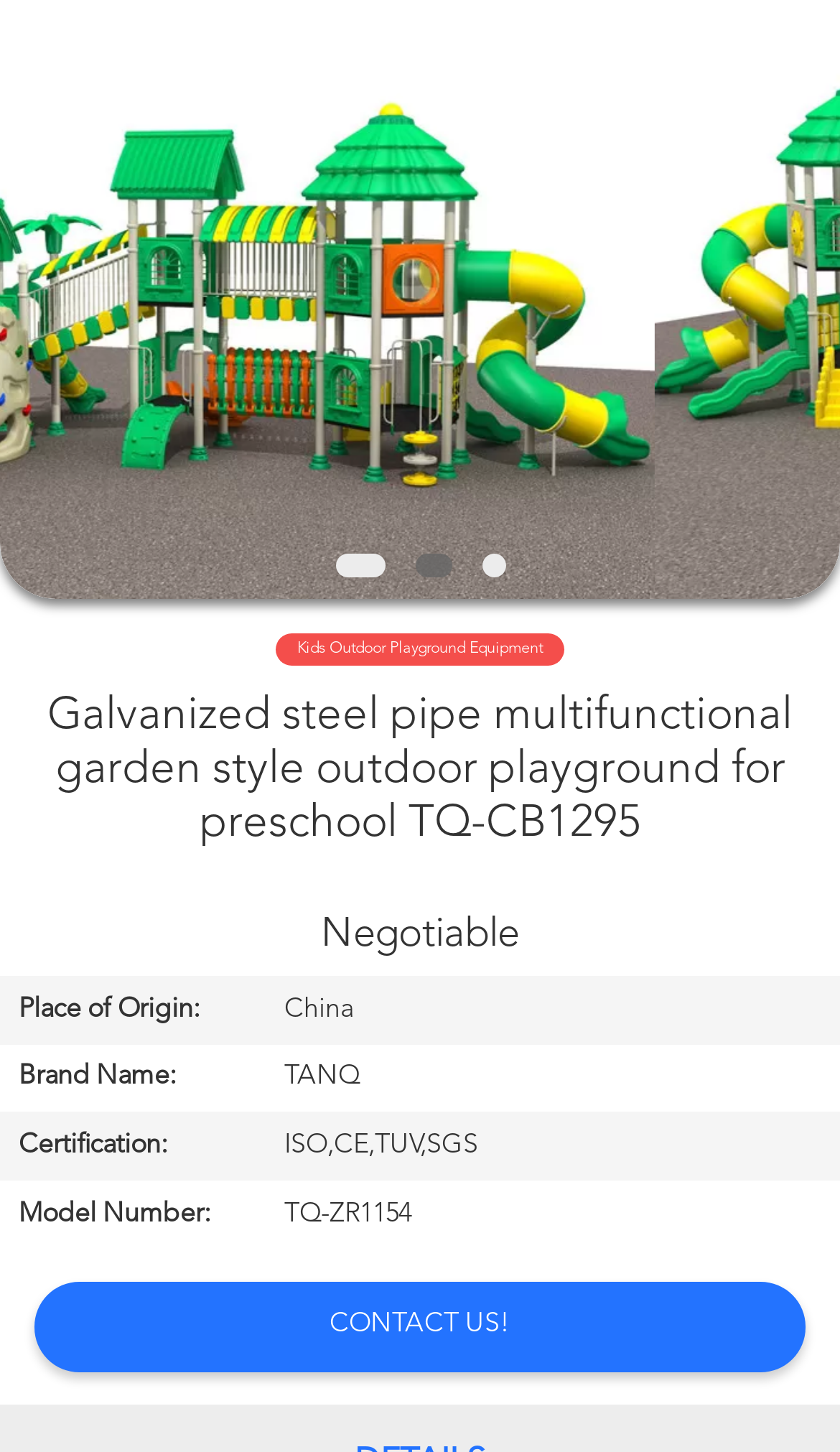Give a detailed explanation of the elements present on the webpage.

This webpage appears to be a product page for a galvanized steel pipe multifunctional garden style outdoor playground for preschool, specifically the TQ-CB1295 model. At the top of the page, there is a search box and a navigation menu with links to HOME, PRODUCTS, ABOUT US, FACTORY TOUR, QUALITY CONTROL, CONTACT US, and REQUEST A QUOTE.

Below the navigation menu, there is a copyright notice and a section with a heading that matches the product name. This section contains a table with product details, including the place of origin, brand name, certification, and model number.

To the right of the product details table, there is a section with a heading "Leave a Message" and a text box where users can enter a message. Below this, there is a sample message with a question about the product's FOB price and nearest port name. There is also a text box to enter an email address and a SUBMIT button.

At the bottom of the page, there is a link to CONTACT US! and a static text "Kids Outdoor Playground Equipment". The overall layout of the page is organized, with clear headings and concise text, making it easy to navigate and find information about the product.